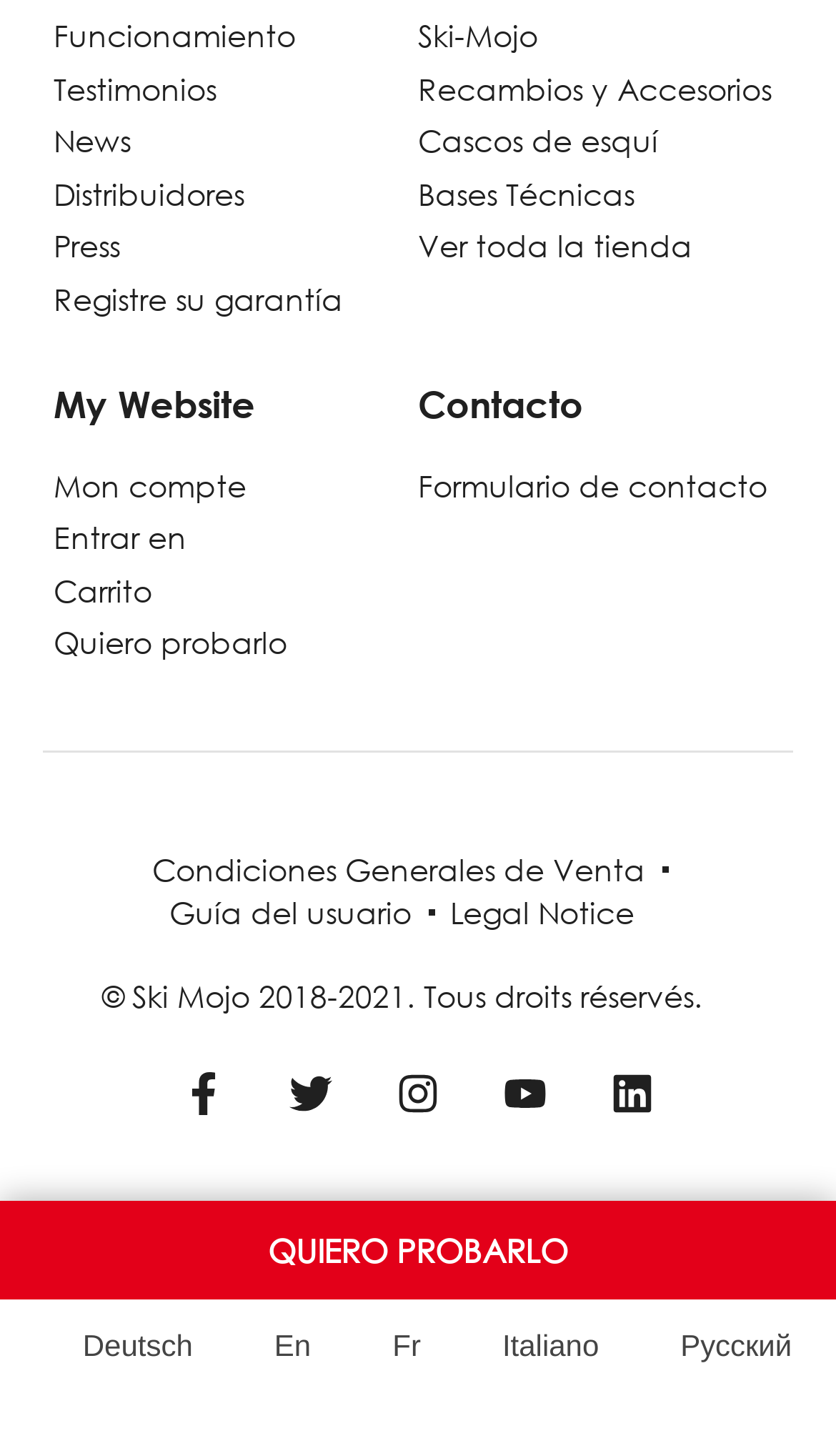Determine the bounding box coordinates of the section I need to click to execute the following instruction: "Go to the 'My Website' page". Provide the coordinates as four float numbers between 0 and 1, i.e., [left, top, right, bottom].

[0.064, 0.265, 0.5, 0.29]